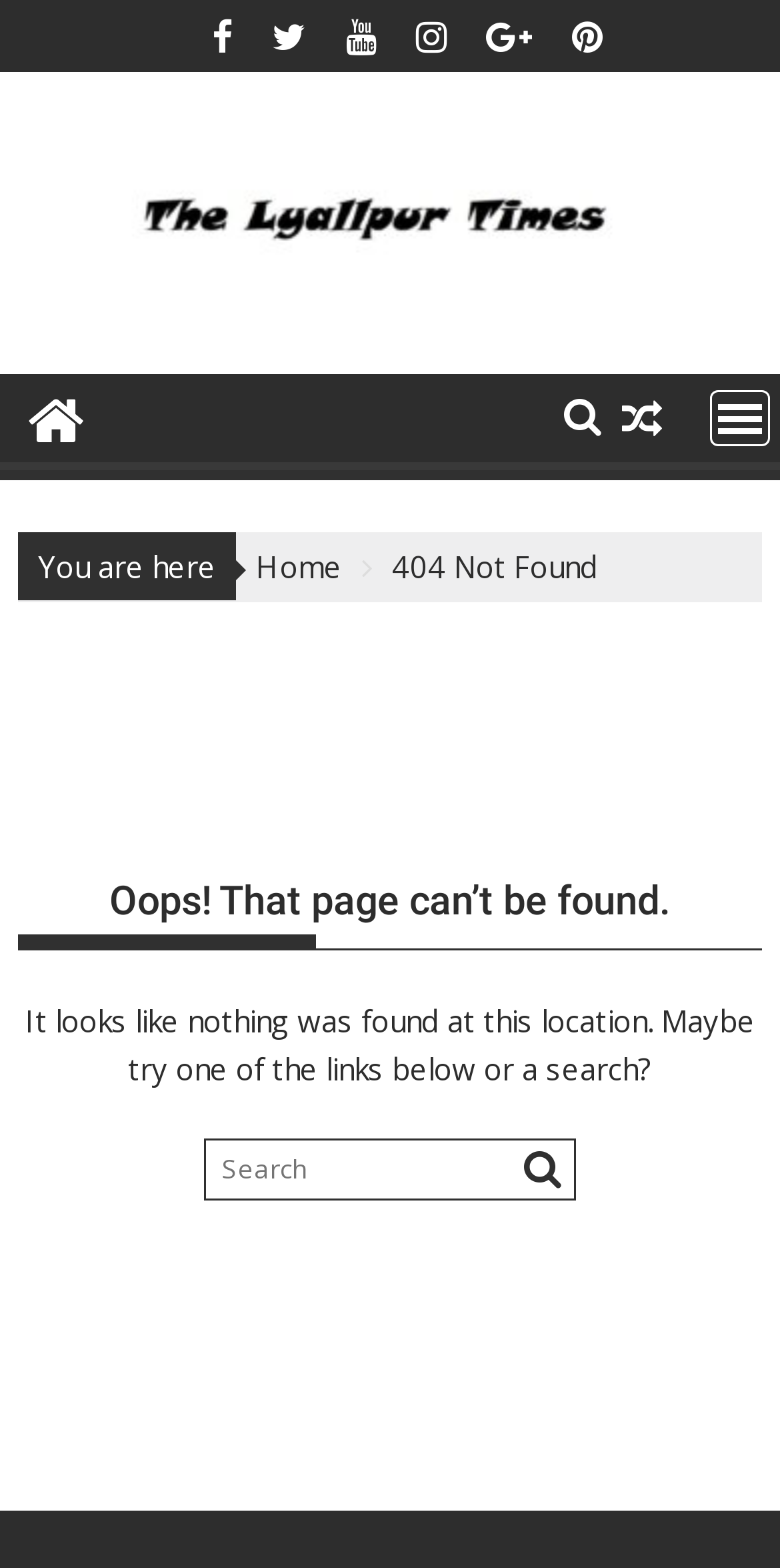Identify the bounding box for the UI element that is described as follows: "About Us".

None